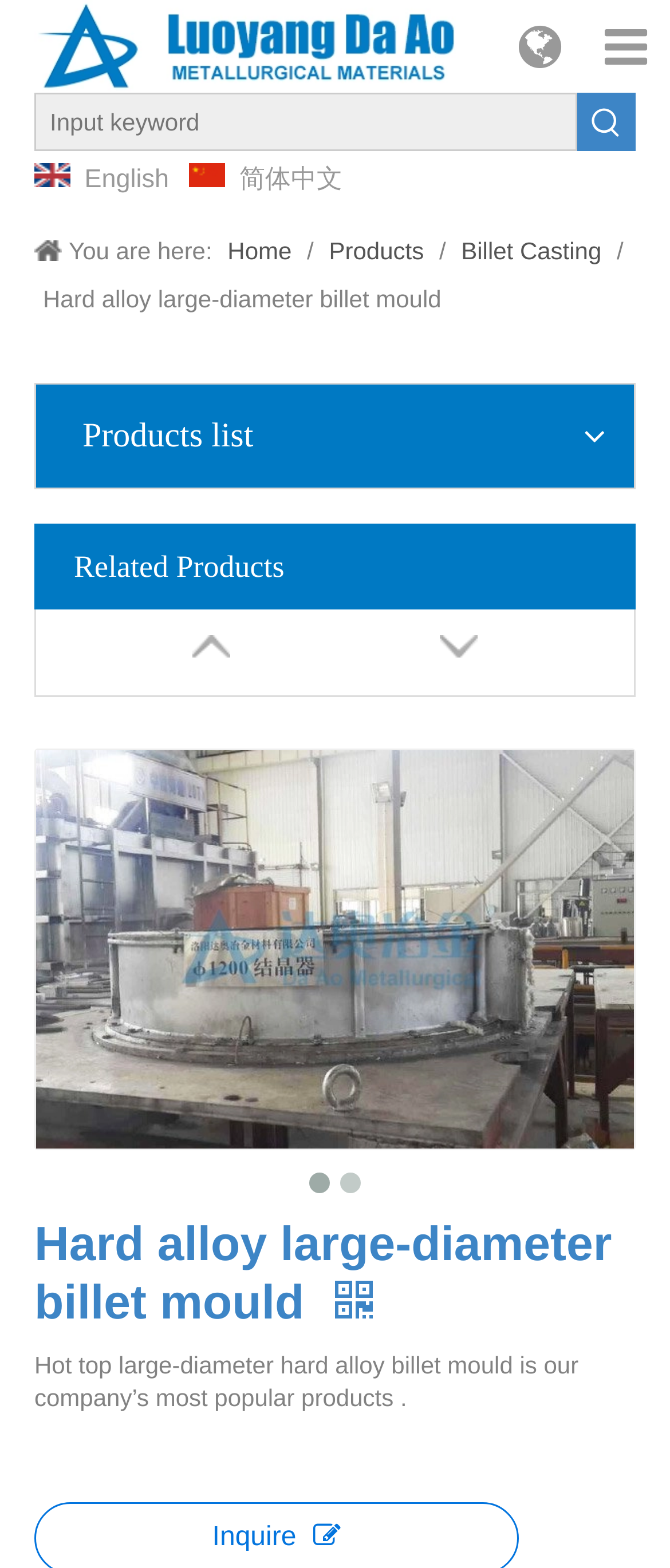Please predict the bounding box coordinates of the element's region where a click is necessary to complete the following instruction: "Browse related products". The coordinates should be represented by four float numbers between 0 and 1, i.e., [left, top, right, bottom].

[0.11, 0.334, 0.949, 0.389]